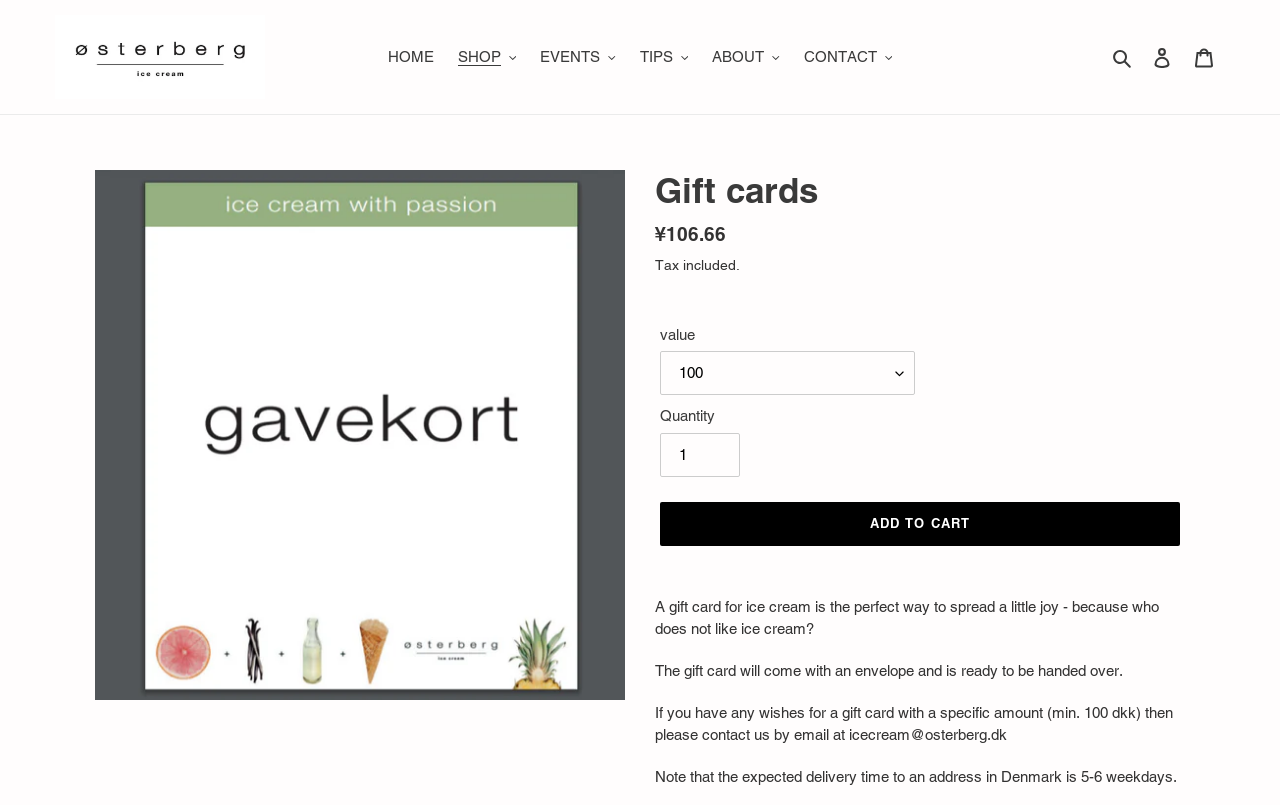What is the purpose of the gift card?
Based on the visual, give a brief answer using one word or a short phrase.

To spread a little joy